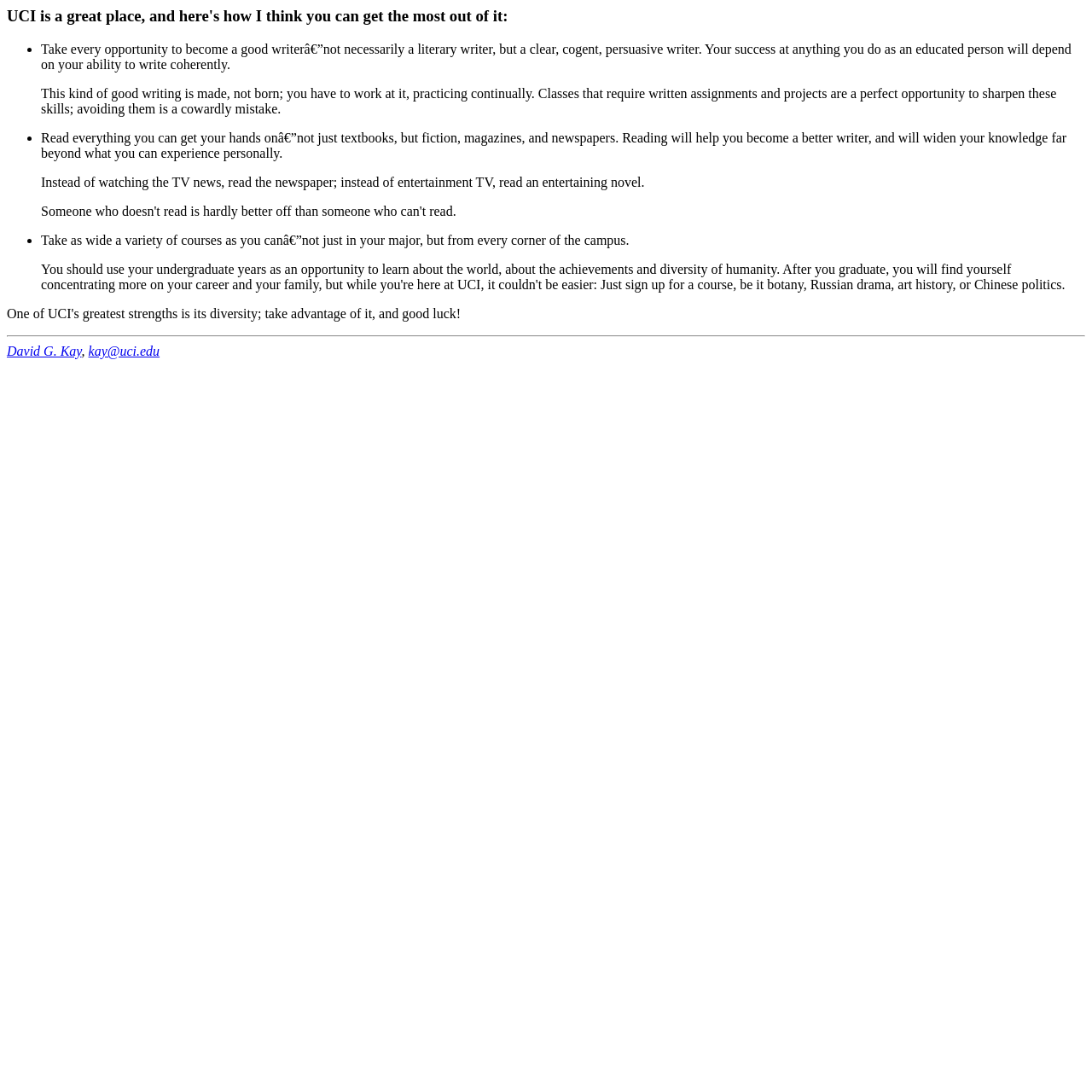Provide a thorough description of this webpage.

The webpage is about choosing courses, specifically providing advice on how to get the most out of one's education. At the top, there is a heading that sets the tone for the page, followed by a list of bullet points with suggestions for making the most of one's time at university. 

The first suggestion is to develop good writing skills, with a detailed explanation of why this is important and how to achieve it. This text is positioned near the top of the page, taking up a significant amount of space. 

The second suggestion is to read widely, including fiction, magazines, and newspapers, in order to become a better writer and gain more knowledge. This text is positioned below the first suggestion, and is also quite lengthy.

The third suggestion is to take a variety of courses from different departments, not just those in one's major. This text is positioned below the second suggestion, and is shorter than the previous two.

Below these suggestions, there is a horizontal separator line, followed by a section that contains the name and email address of the author, David G. Kay. The author's name and email address are positioned side by side, near the bottom of the page.